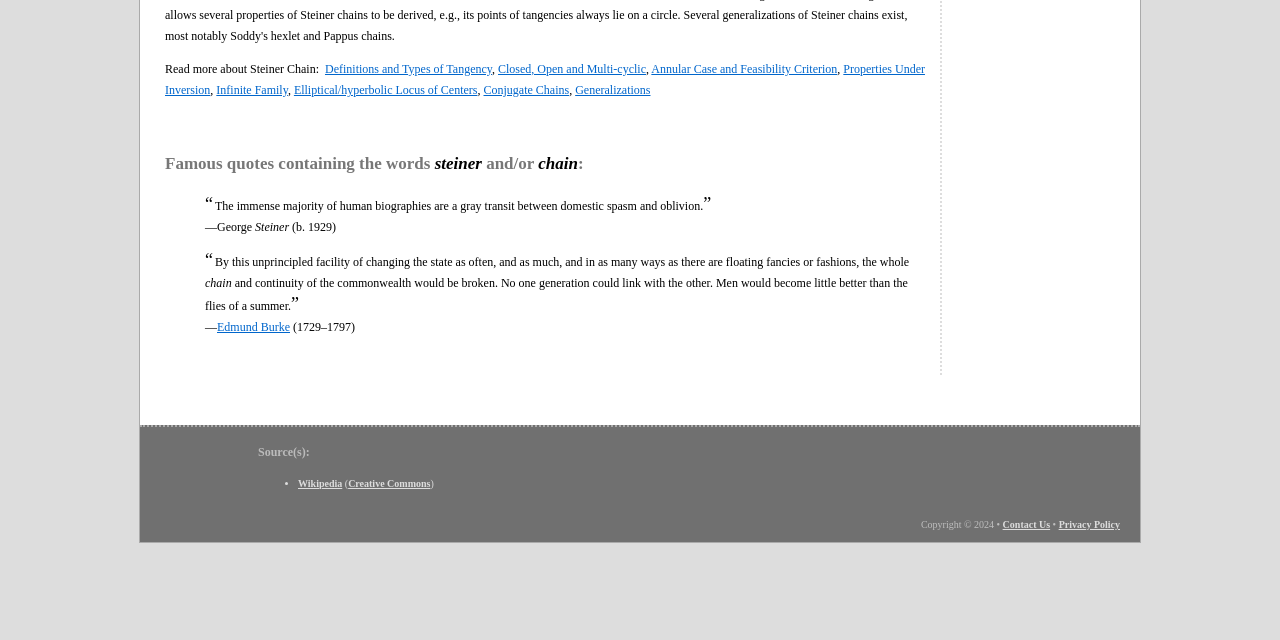Provide the bounding box coordinates of the HTML element described as: "Albuquerque Morning Journal". The bounding box coordinates should be four float numbers between 0 and 1, i.e., [left, top, right, bottom].

None